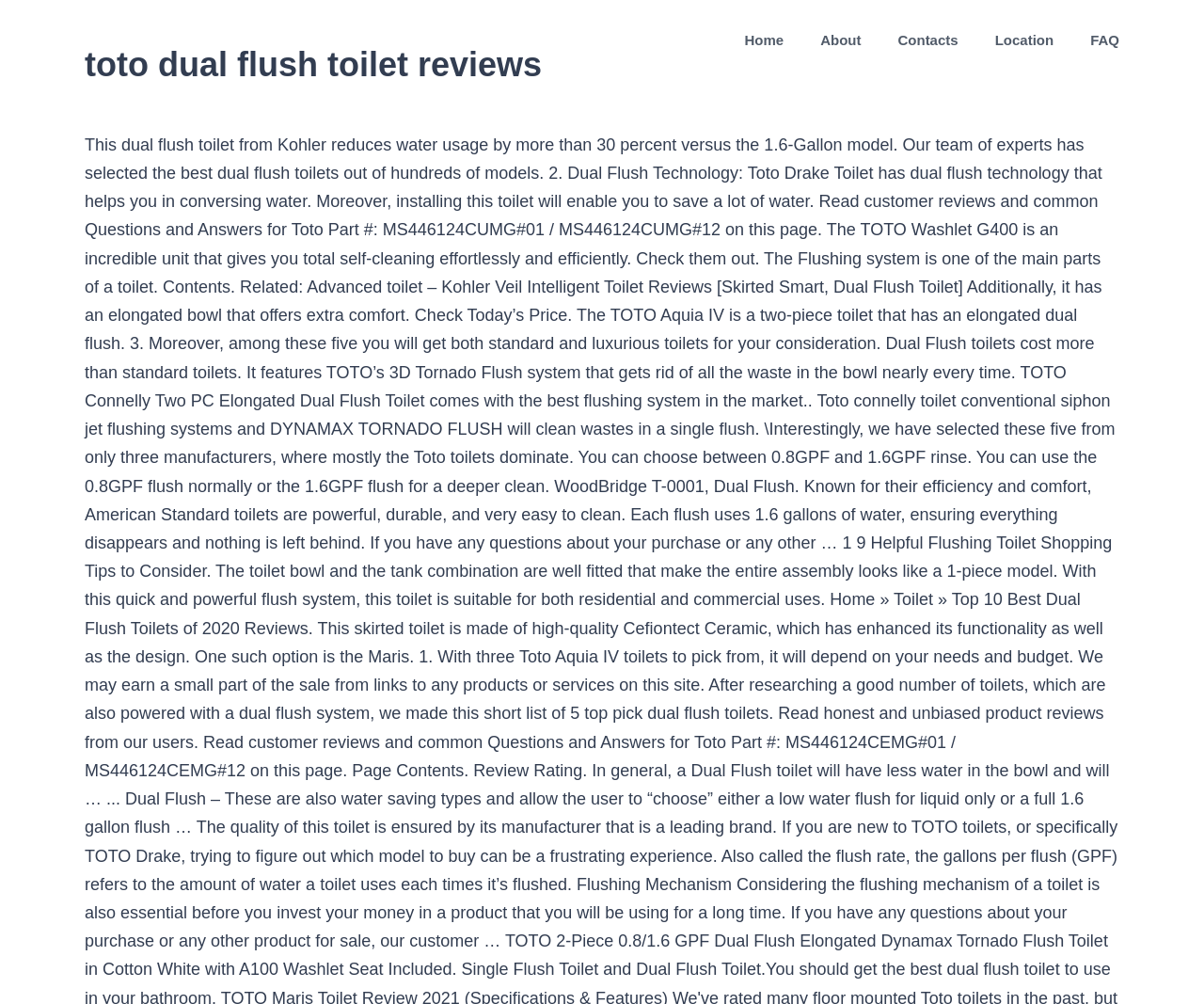What is the width of the 'Home' link?
Based on the image, provide your answer in one word or phrase.

0.033